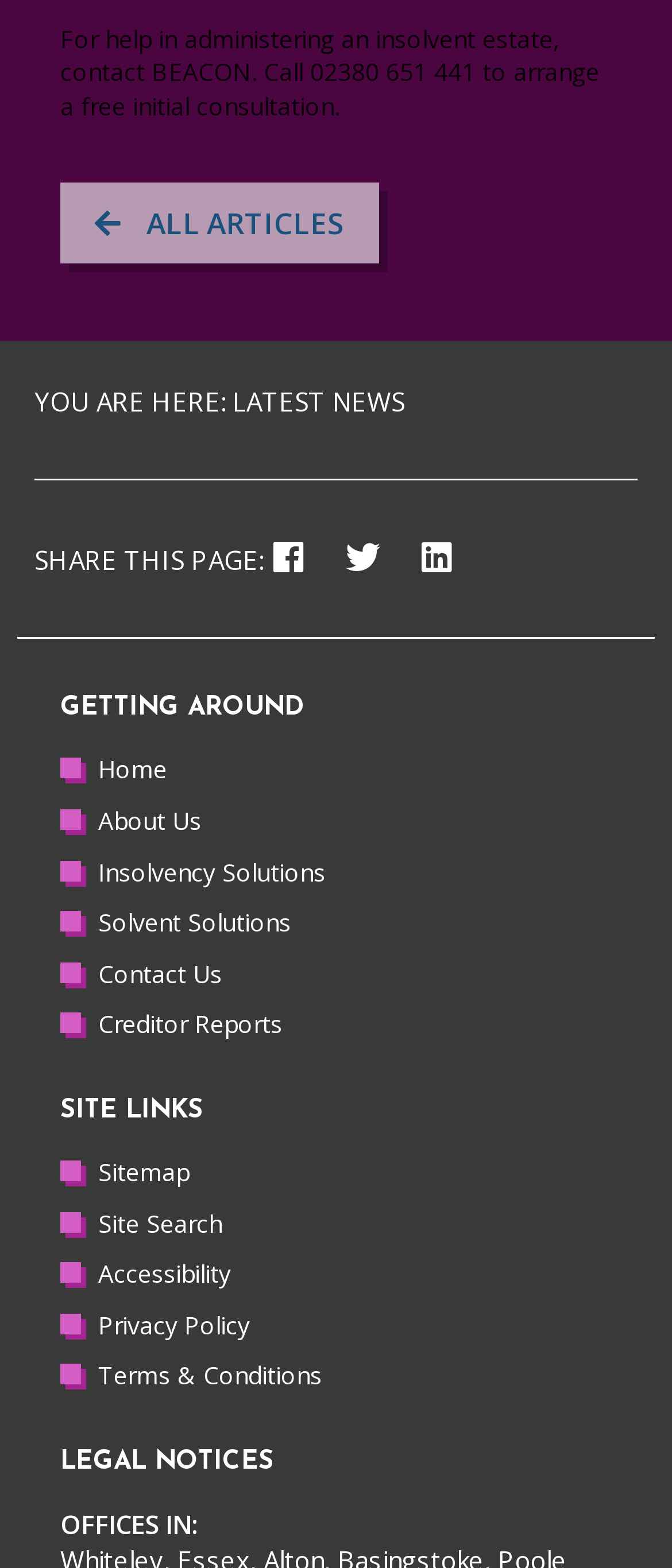Find the bounding box coordinates of the area that needs to be clicked in order to achieve the following instruction: "Read all articles". The coordinates should be specified as four float numbers between 0 and 1, i.e., [left, top, right, bottom].

[0.09, 0.117, 0.564, 0.168]